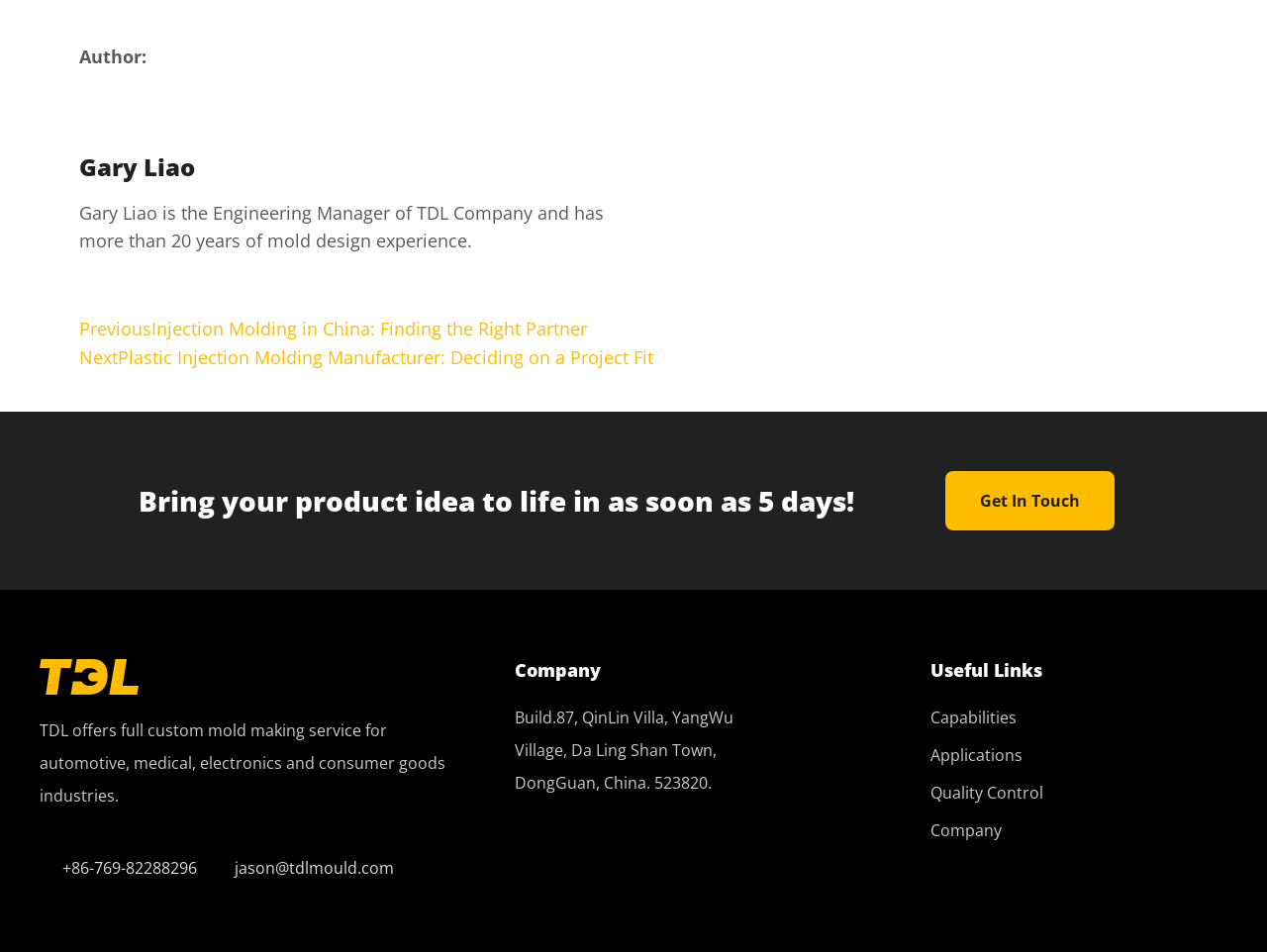Reply to the question with a brief word or phrase: What is the company's phone number?

+86-769-82288296